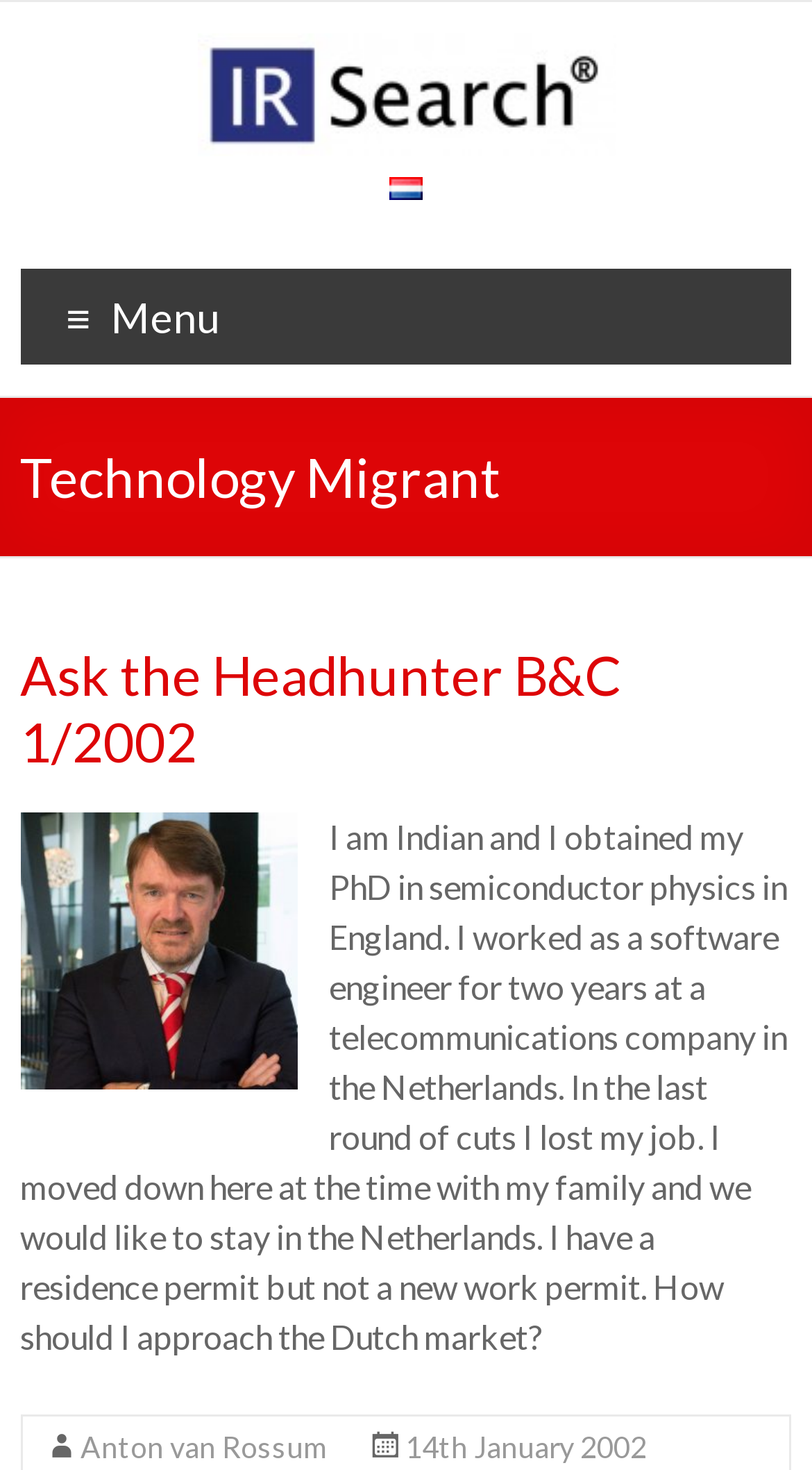Given the element description Ask the Headhunter B&C 1/2002, identify the bounding box coordinates for the UI element on the webpage screenshot. The format should be (top-left x, top-left y, bottom-right x, bottom-right y), with values between 0 and 1.

[0.025, 0.436, 0.763, 0.527]